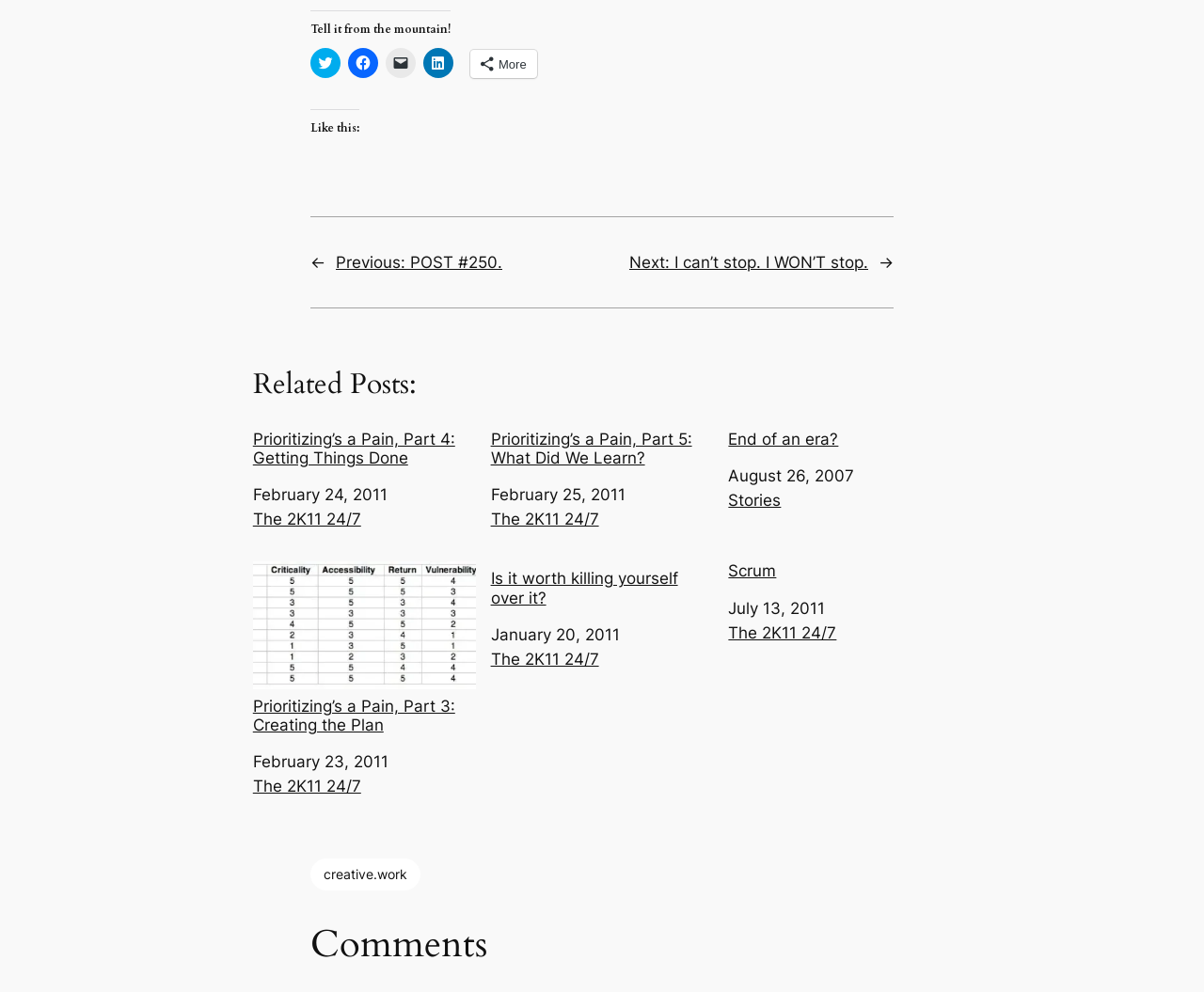Please find the bounding box coordinates (top-left x, top-left y, bottom-right x, bottom-right y) in the screenshot for the UI element described as follows: More

[0.391, 0.05, 0.446, 0.078]